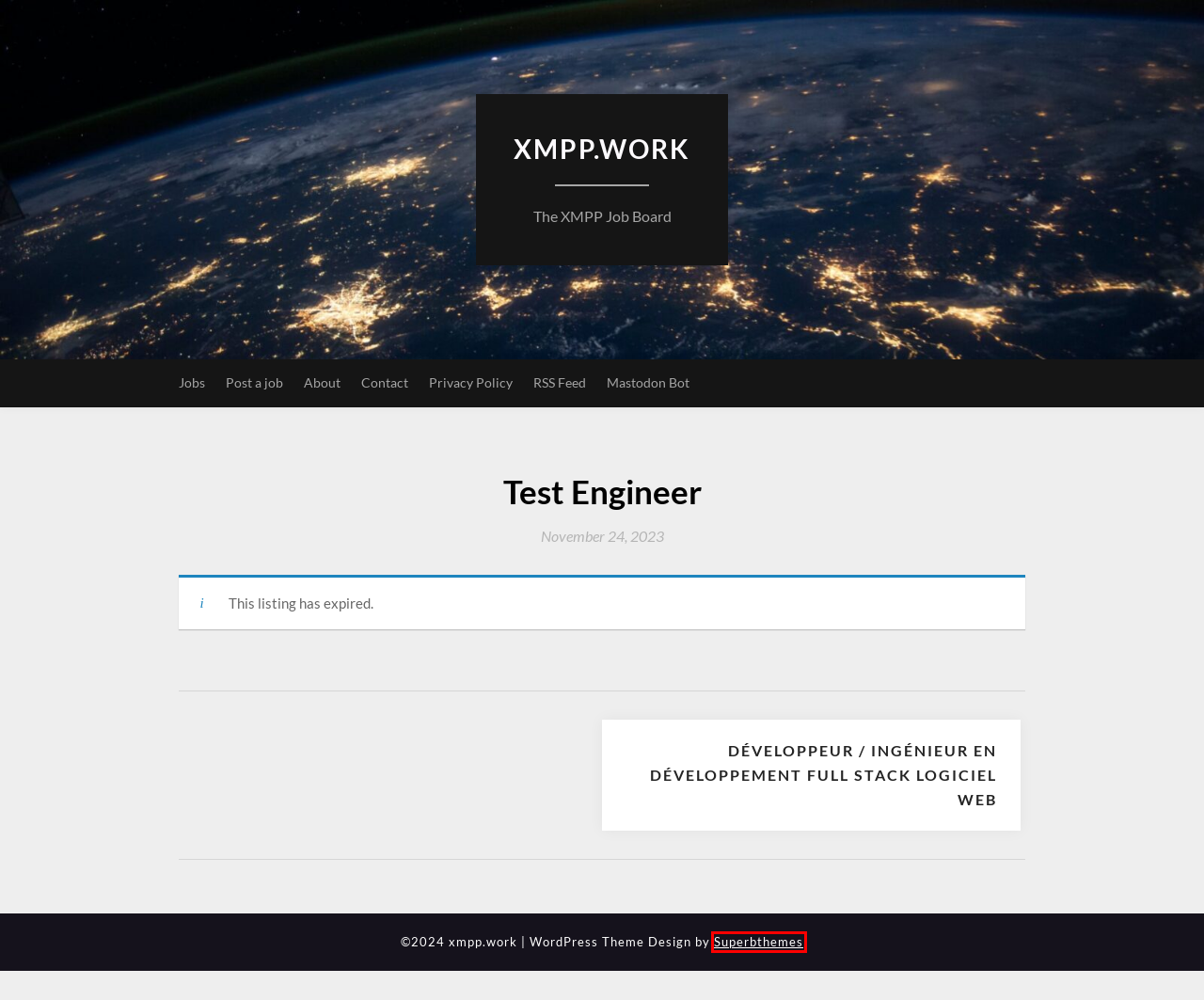Given a screenshot of a webpage with a red bounding box around an element, choose the most appropriate webpage description for the new page displayed after clicking the element within the bounding box. Here are the candidates:
A. SuperbThemes | The Most User-Friendly & SEO Optimized Themes
B. Post a job – xmpp.work
C. Privacy Policy – xmpp.work
D. Contact – xmpp.work
E. Développeur / Ingénieur en développement Full Stack Logiciel web – xmpp.work
F. xmpp.work – The XMPP Job Board
G. xmpp.work
H. About – xmpp.work

A